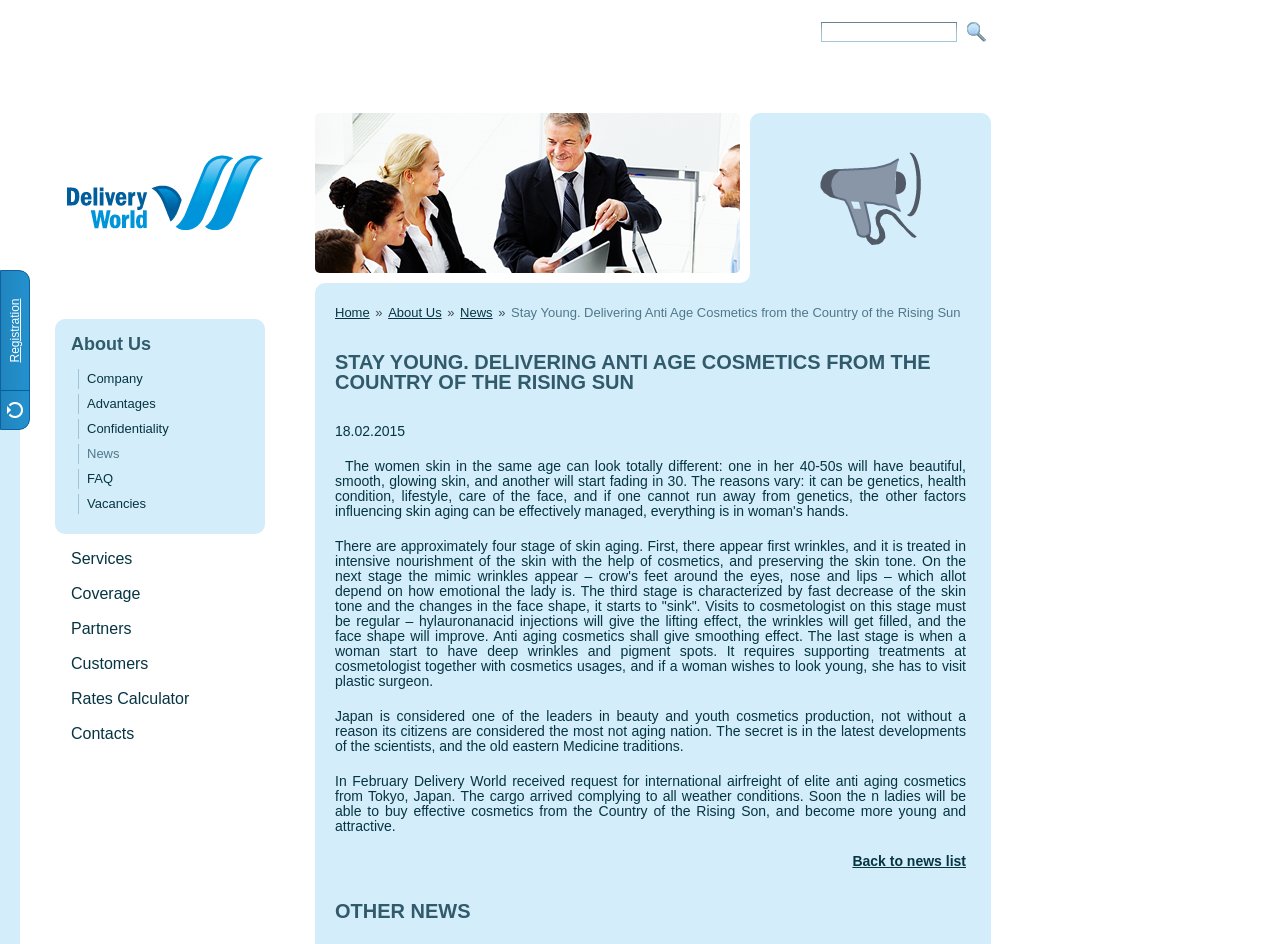Given the element description, predict the bounding box coordinates in the format (top-left x, top-left y, bottom-right x, bottom-right y). Make sure all values are between 0 and 1. Here is the element description: About Us

[0.055, 0.264, 0.118, 0.285]